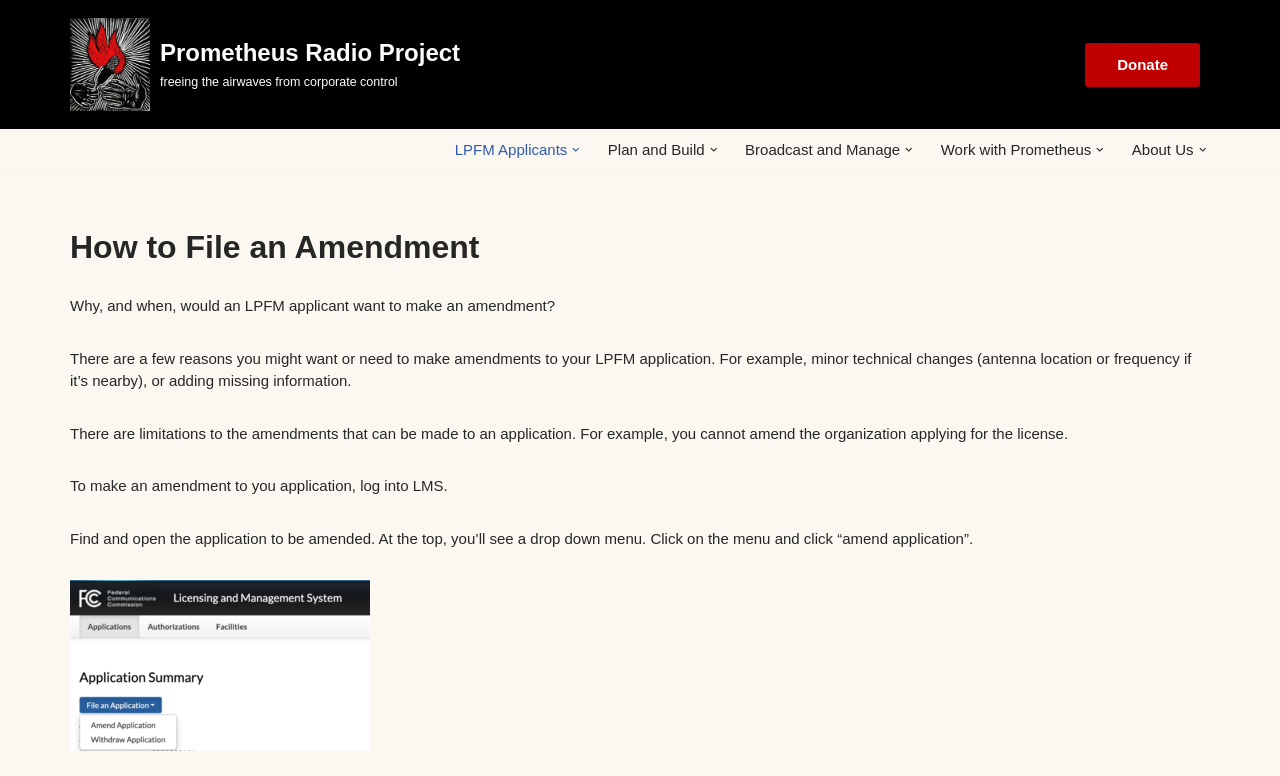Please specify the bounding box coordinates of the clickable section necessary to execute the following command: "Open the 'LPFM Applicants' submenu".

[0.355, 0.177, 0.443, 0.209]